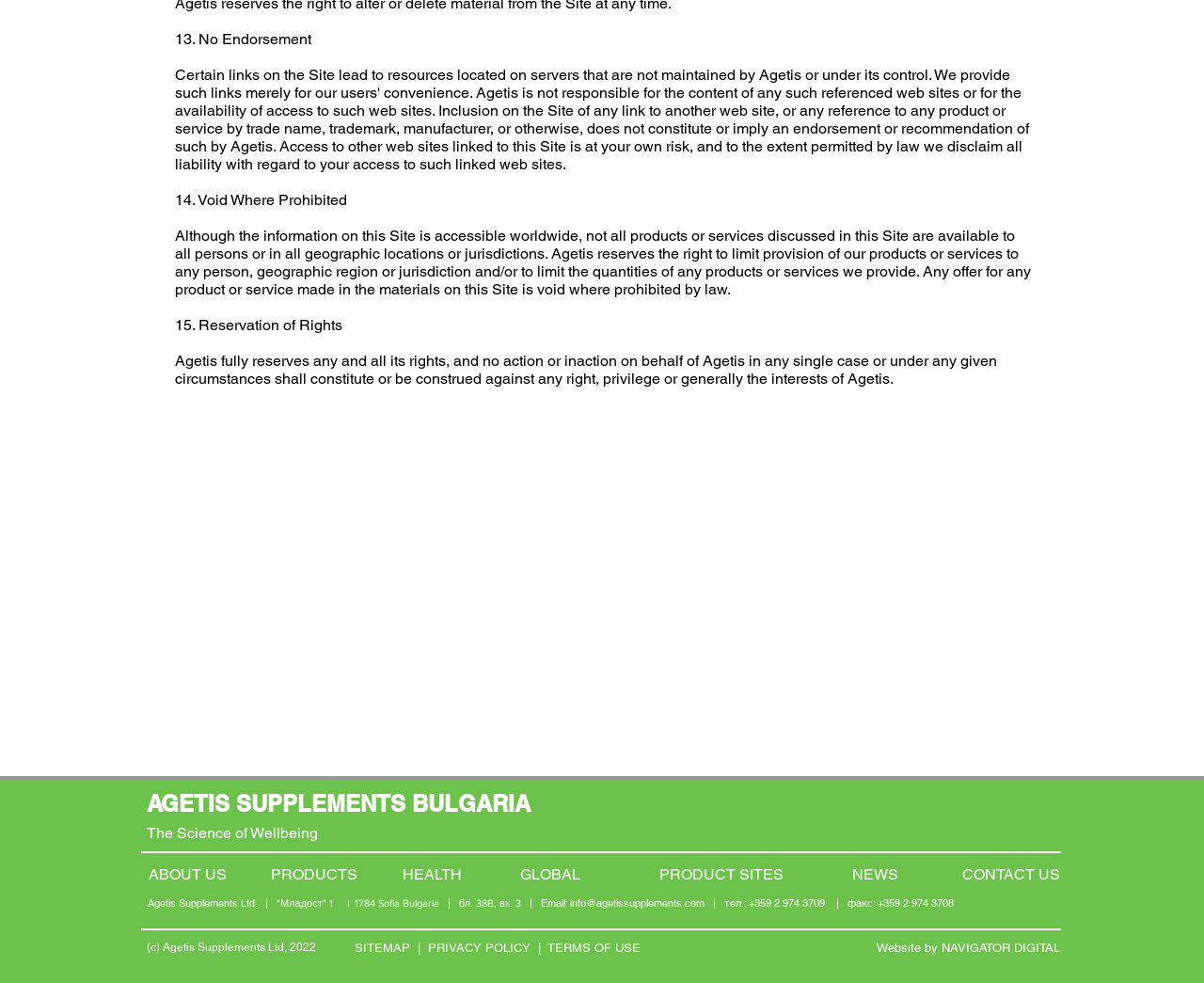What social media platforms are linked on the webpage?
Using the visual information, answer the question in a single word or phrase.

Facebook and Instagram